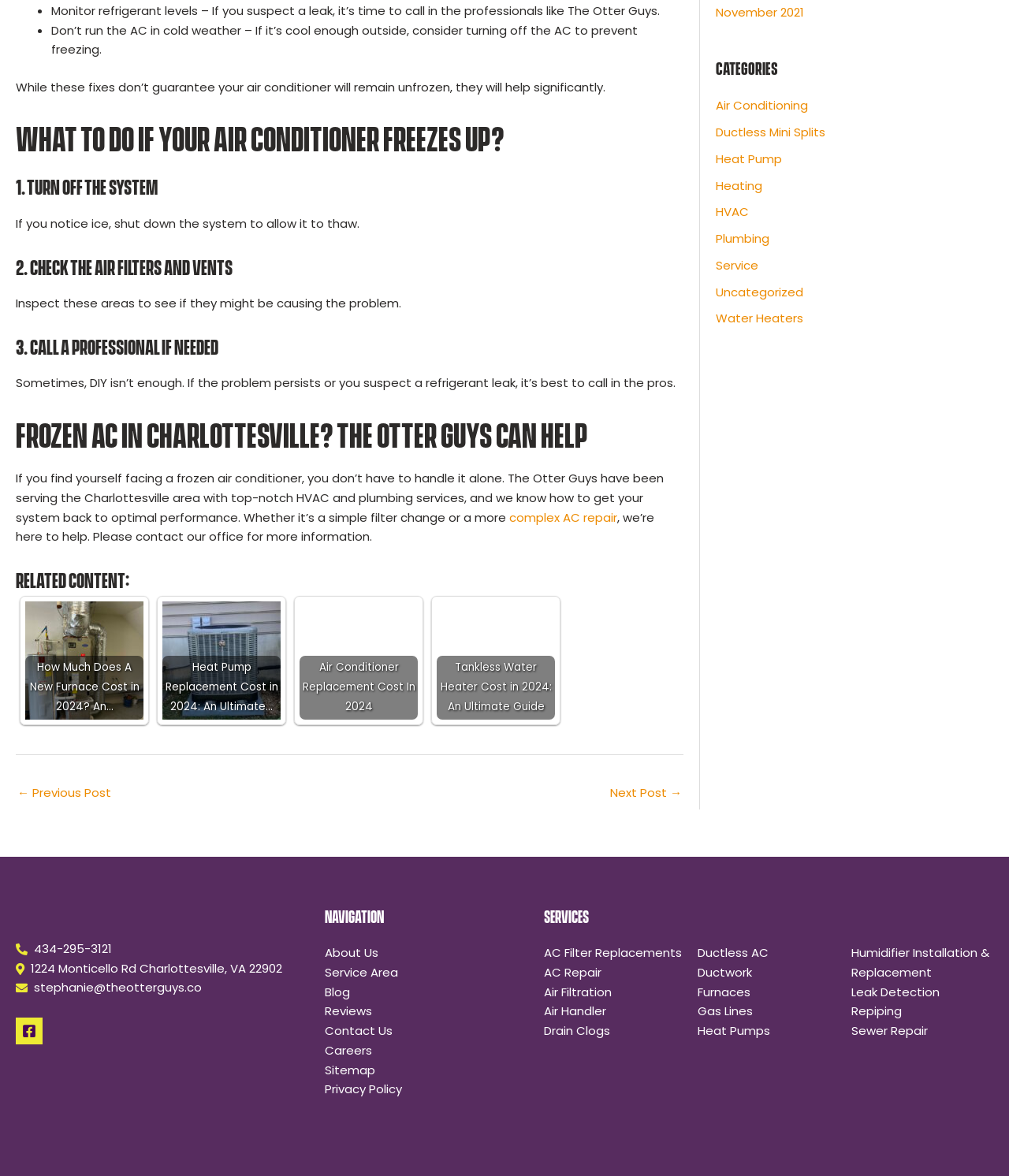Identify the bounding box coordinates for the UI element described as: "Next Post →".

[0.605, 0.622, 0.676, 0.646]